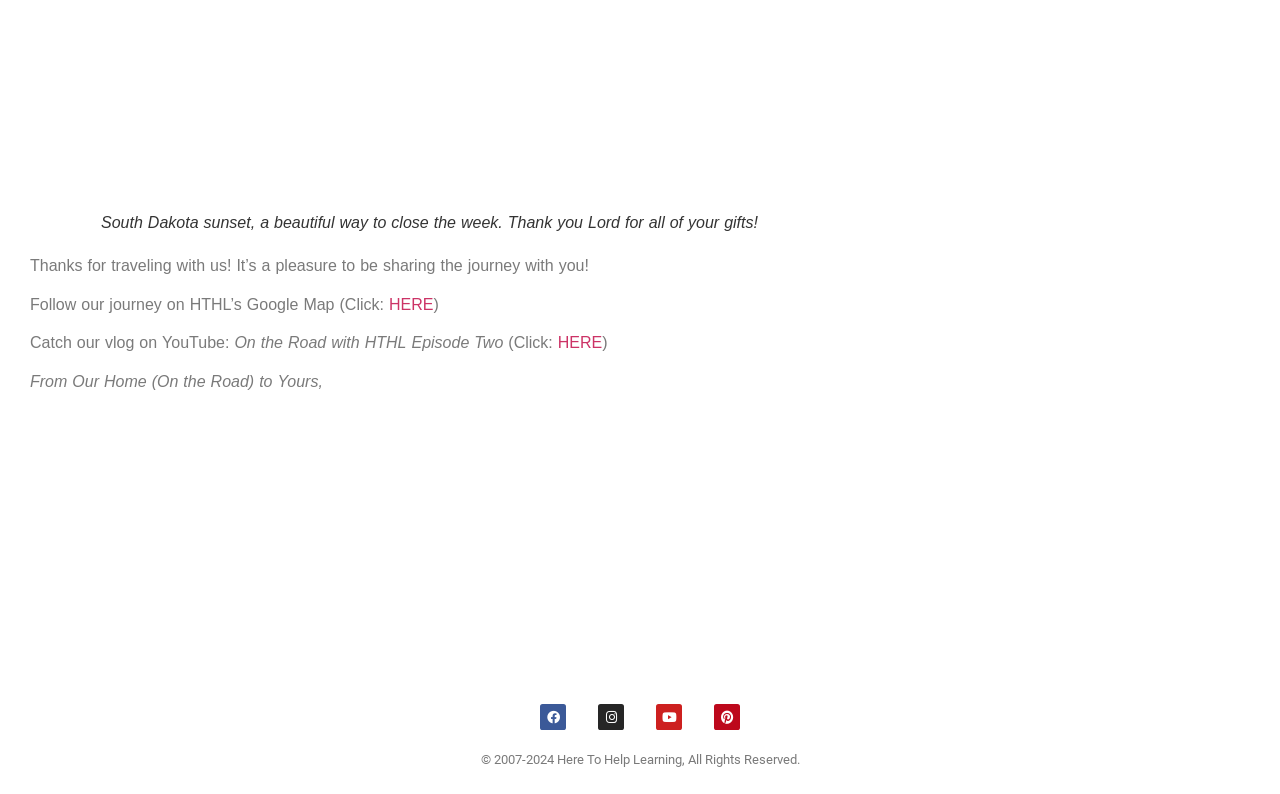What is the name of their Google Map?
Please give a detailed and elaborate explanation in response to the question.

The webpage mentions 'Follow our journey on HTHL’s Google Map' which indicates that the name of their Google Map is HTHL's Google Map.